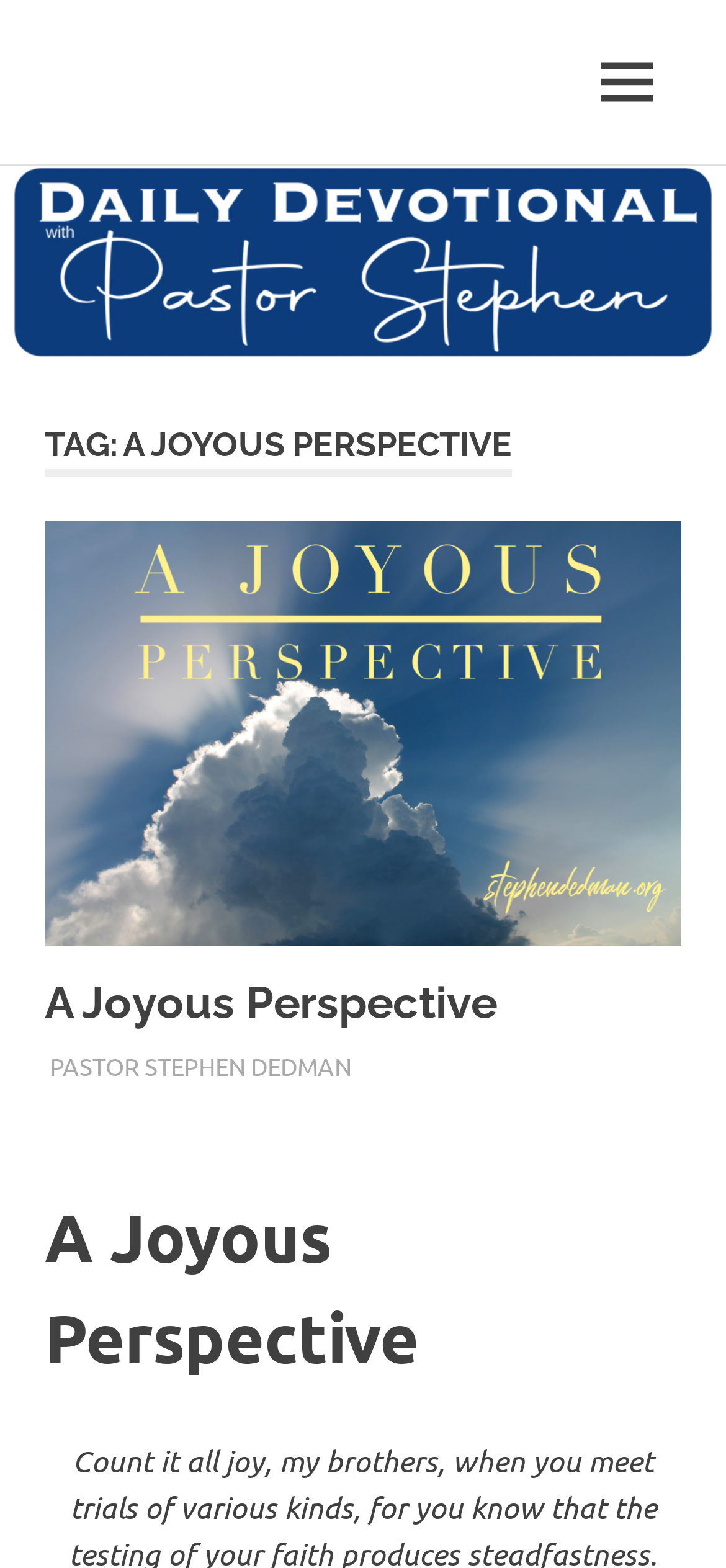Articulate a complete and detailed caption of the webpage elements.

The webpage is an archive page for "A Joyous Perspective" by Pastor Stephen Dedman. At the top left, there is a link to Pastor Stephen Dedman's profile, accompanied by a brief description of his role as a pastor at Living Word Baptist Church in Little Elm, TX. 

To the right of this section, there is a "MENU" button that controls the primary menu. Below the menu button, there is a horizontal section that spans the entire width of the page, containing a link to Pastor Stephen Dedman's profile, along with his image.

Below this section, there is a header area that takes up most of the page's width. It contains a heading that reads "TAG: A JOYOUS PERSPECTIVE" and a link to "stephendman.org" with an accompanying image. 

Underneath the header area, there are multiple sections of links and headings. The first section has a heading "A Joyous Perspective" with a link to the same title. Below this, there are links to specific dates, such as "JANUARY 26, 2018", and categories like "PASTOR STEPHEN DEDMAN", "ENCOURAGEMENT", and "FAITH", separated by commas. 

Further down, there is another heading "A Joyous Perspective" that spans most of the page's width. Overall, the webpage appears to be an archive of articles or blog posts categorized by tags and dates.